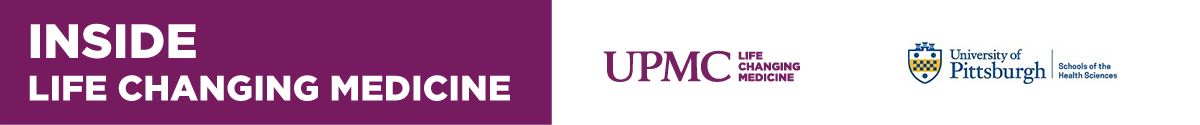Please respond to the question with a concise word or phrase:
How many institutions are jointly committed to advancing health and medicine?

Two